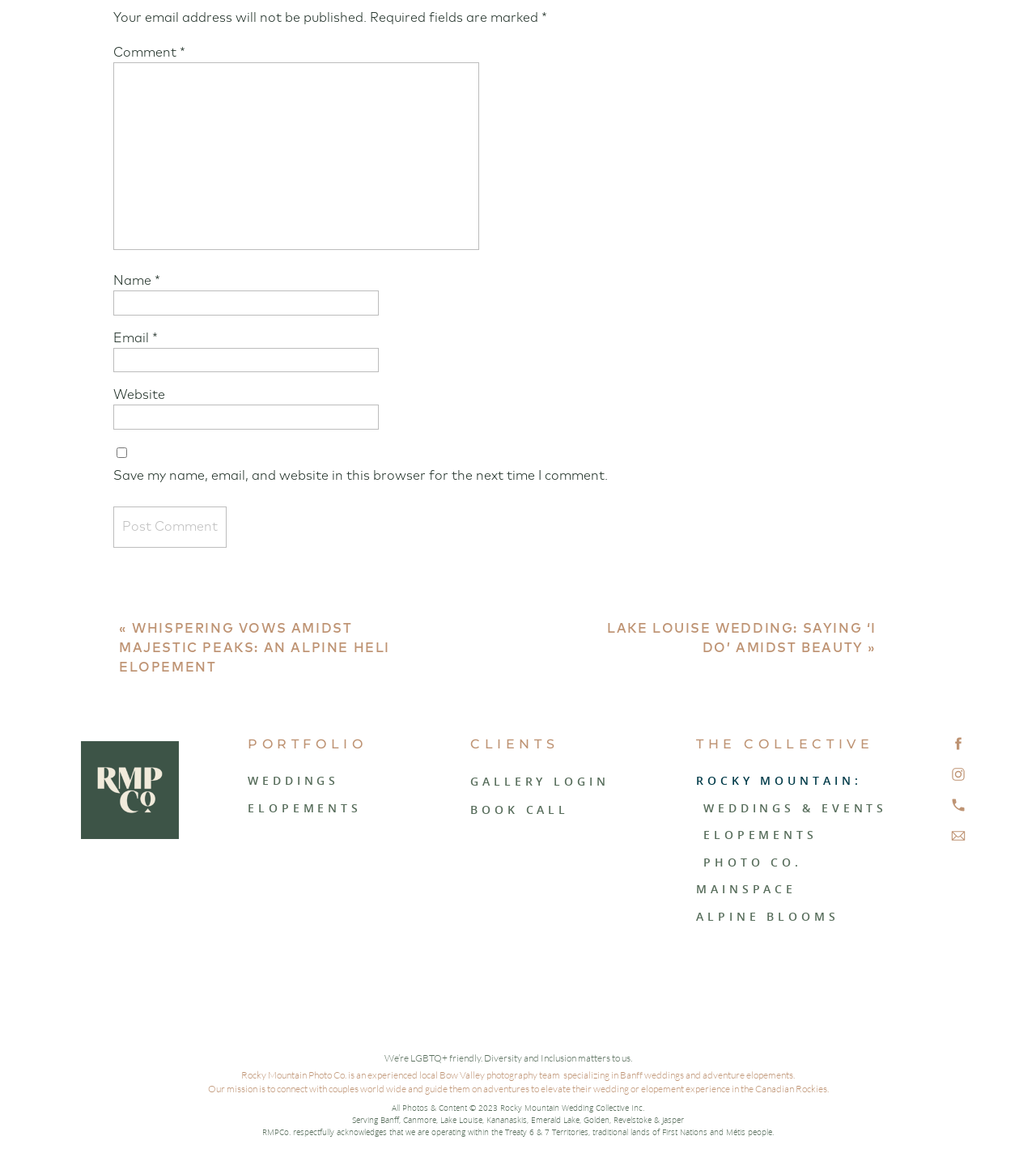Using the image as a reference, answer the following question in as much detail as possible:
What is the purpose of the comment section?

The comment section is likely for users to leave a comment or feedback on the webpage's content. This is inferred from the presence of text fields for name, email, and website, as well as a 'Post Comment' button.